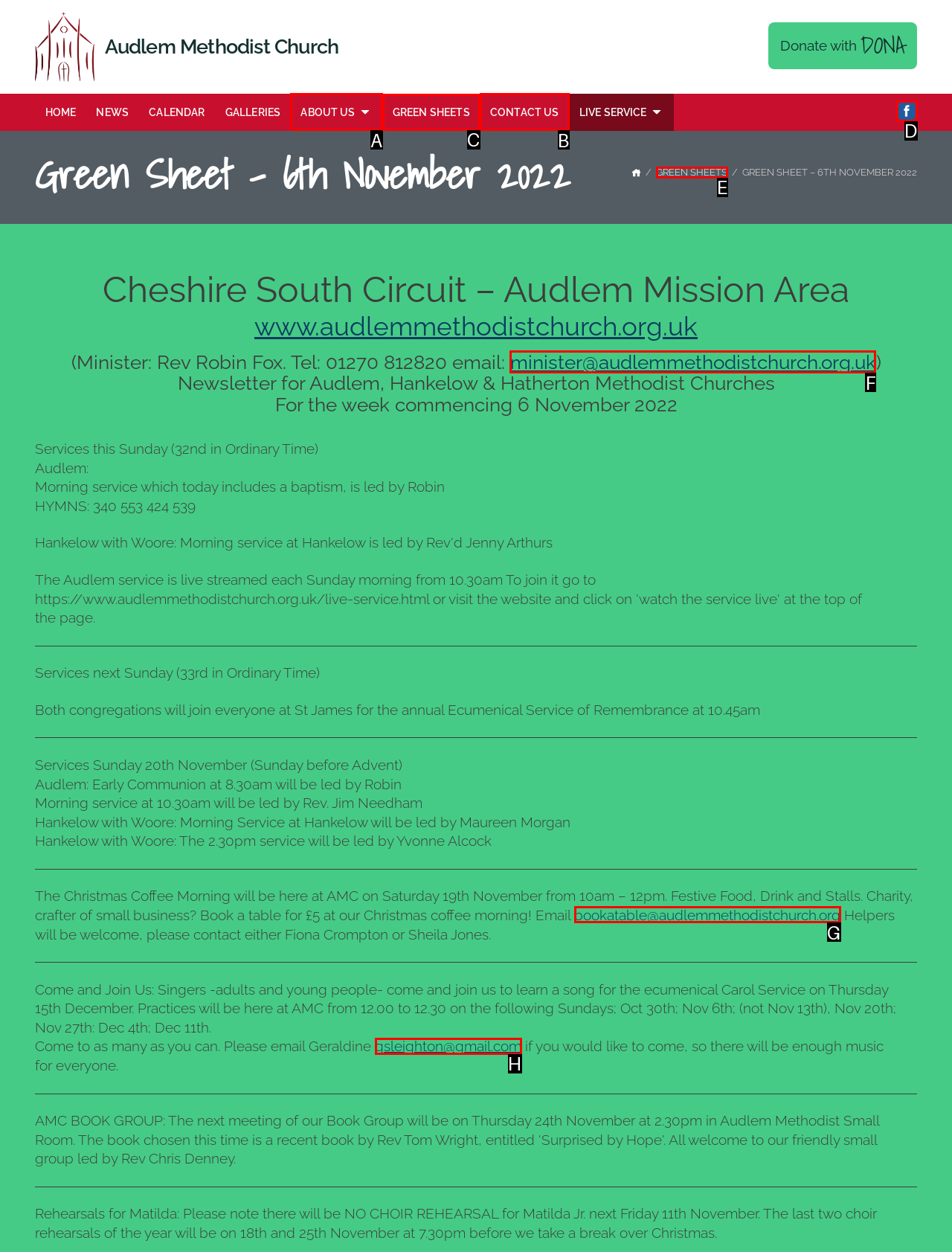Identify the HTML element to select in order to accomplish the following task: Enter your name
Reply with the letter of the chosen option from the given choices directly.

None